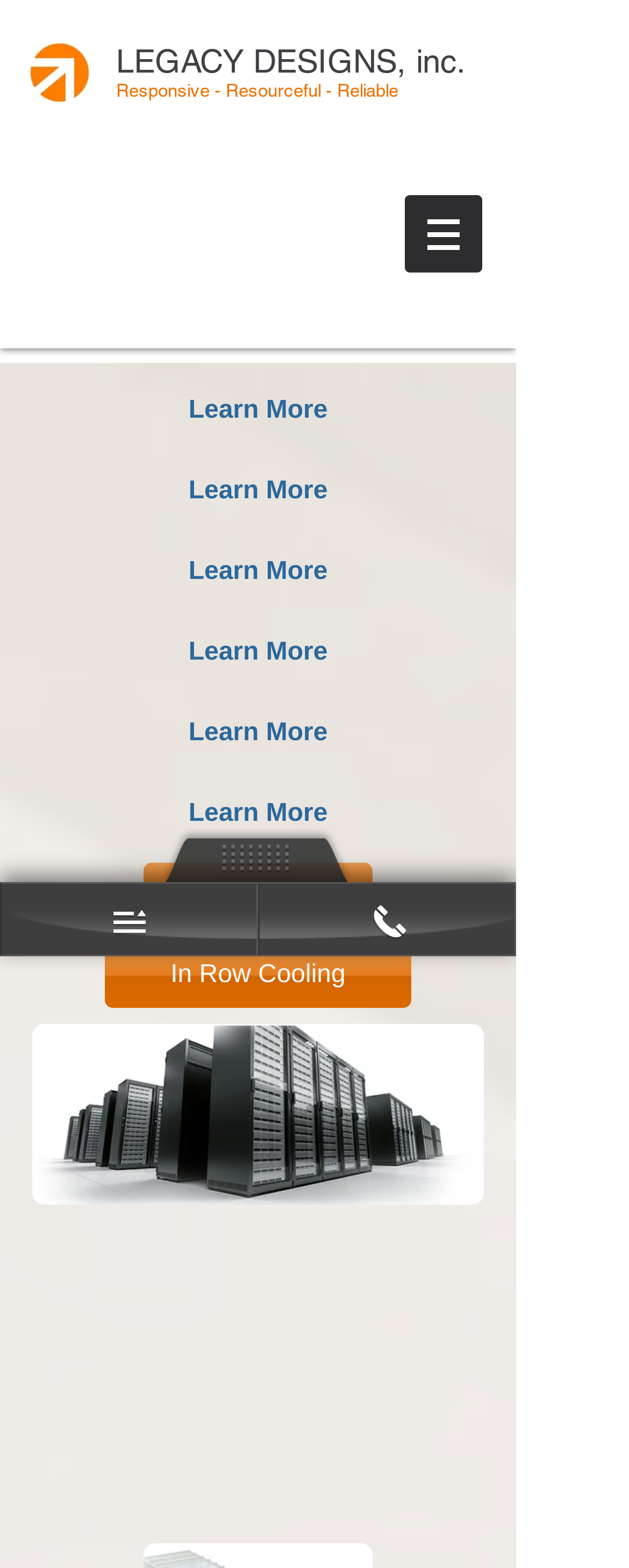What is the purpose of the 'Site' navigation?
Please provide a comprehensive answer based on the contents of the image.

The 'Site' navigation element is a dropdown menu, indicated by the presence of a button with a popup menu. This suggests that it is used to navigate the website.